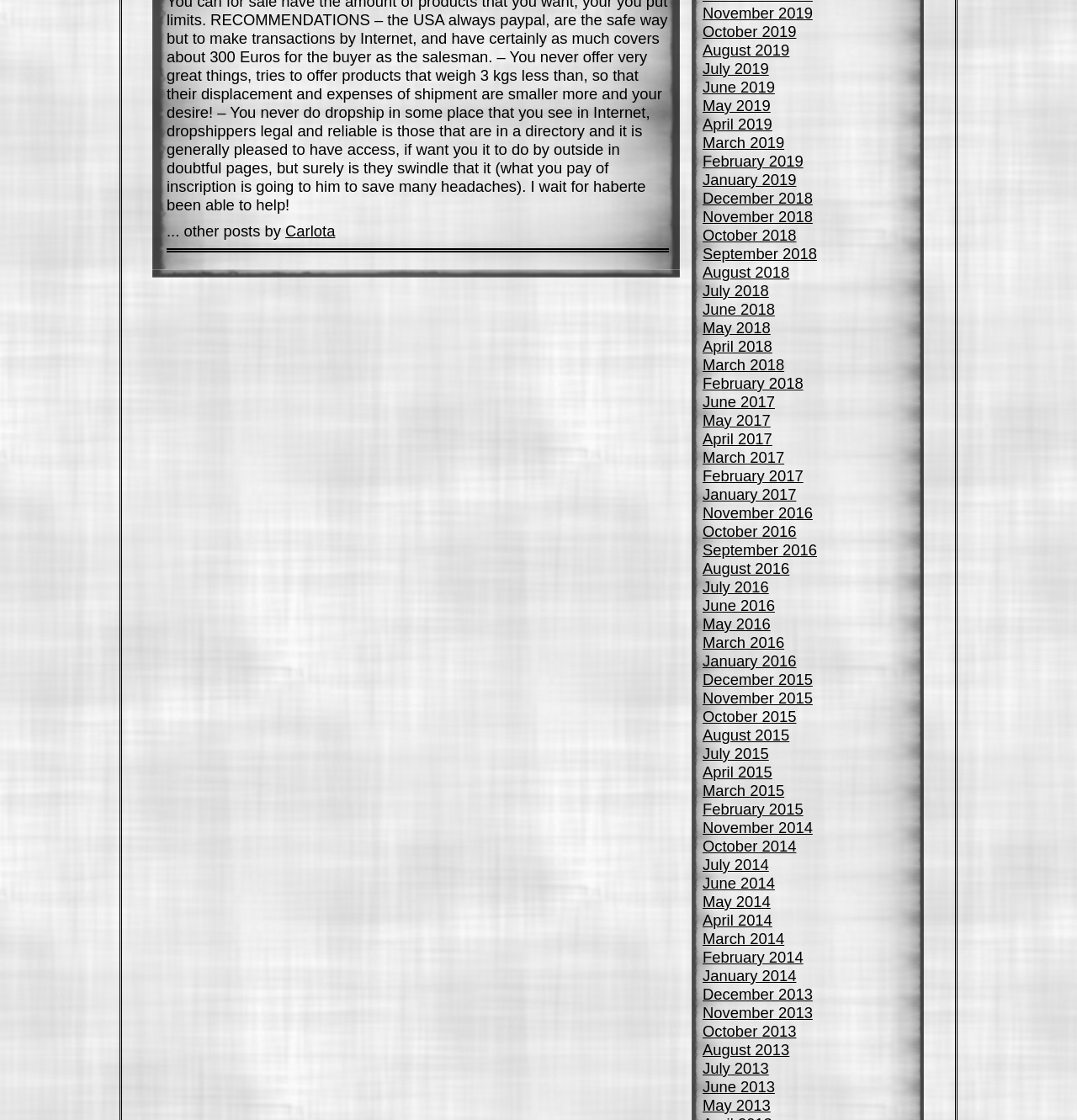Using floating point numbers between 0 and 1, provide the bounding box coordinates in the format (top-left x, top-left y, bottom-right x, bottom-right y). Locate the UI element described here: March 2015

[0.652, 0.698, 0.728, 0.714]